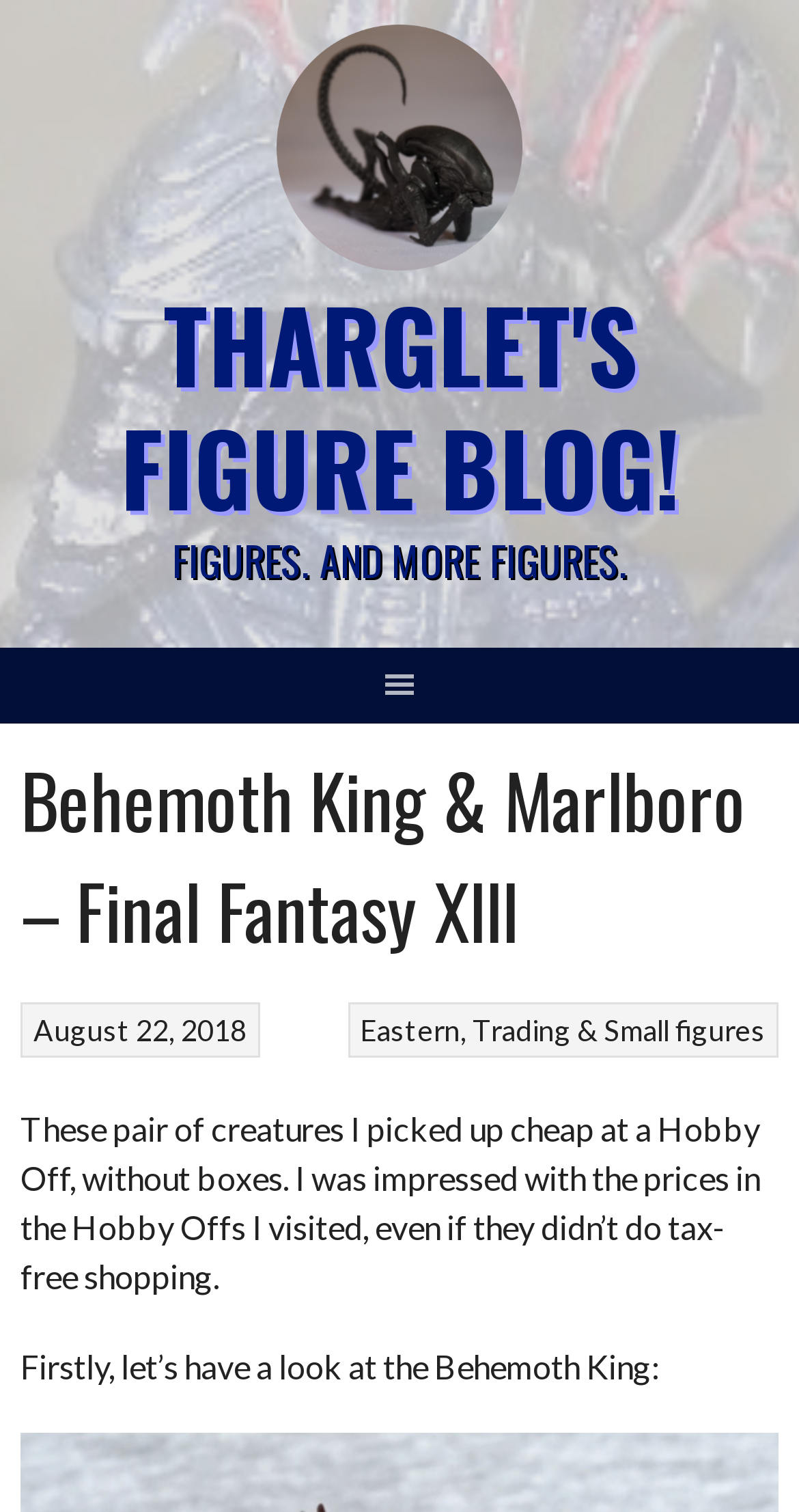Identify the main heading from the webpage and provide its text content.

THARGLET'S FIGURE BLOG!